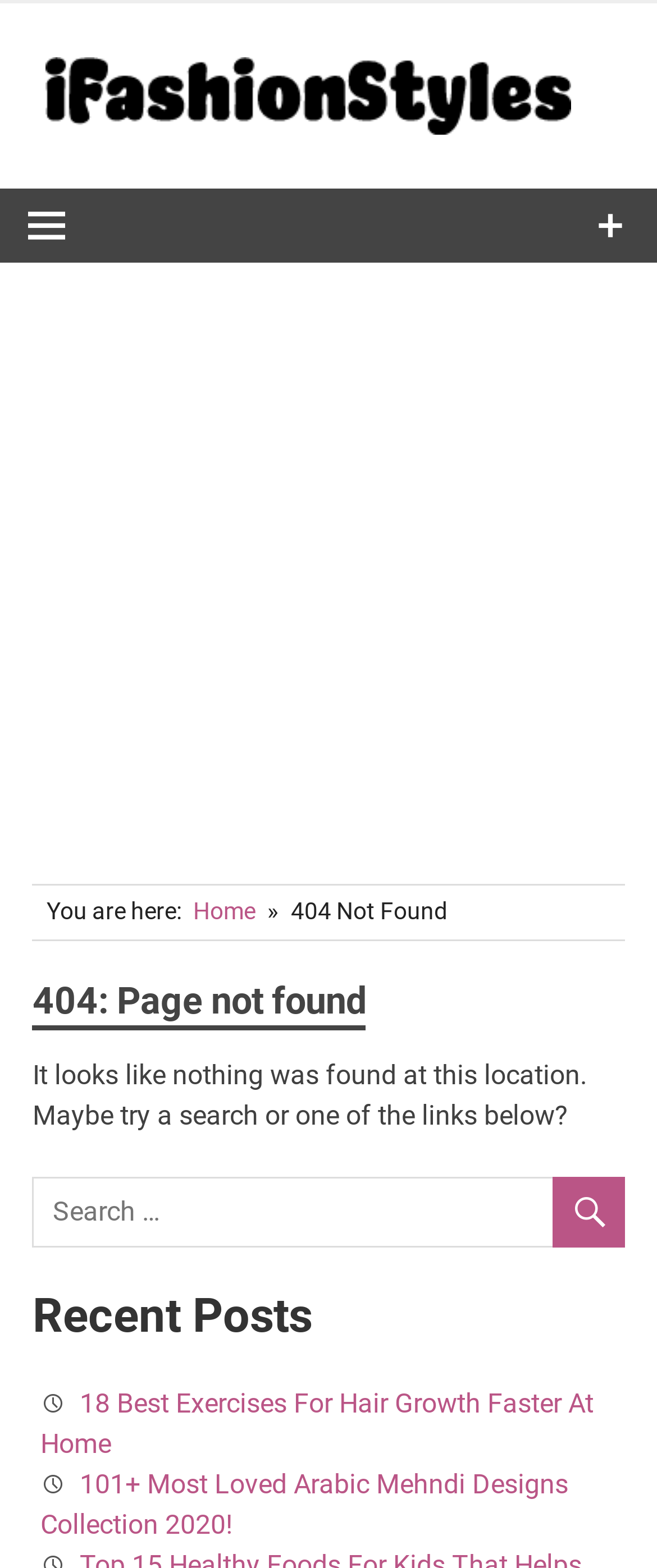Provide the bounding box coordinates of the HTML element this sentence describes: "aria-label="Advertisement" name="aswift_1" title="Advertisement"". The bounding box coordinates consist of four float numbers between 0 and 1, i.e., [left, top, right, bottom].

[0.0, 0.168, 1.0, 0.517]